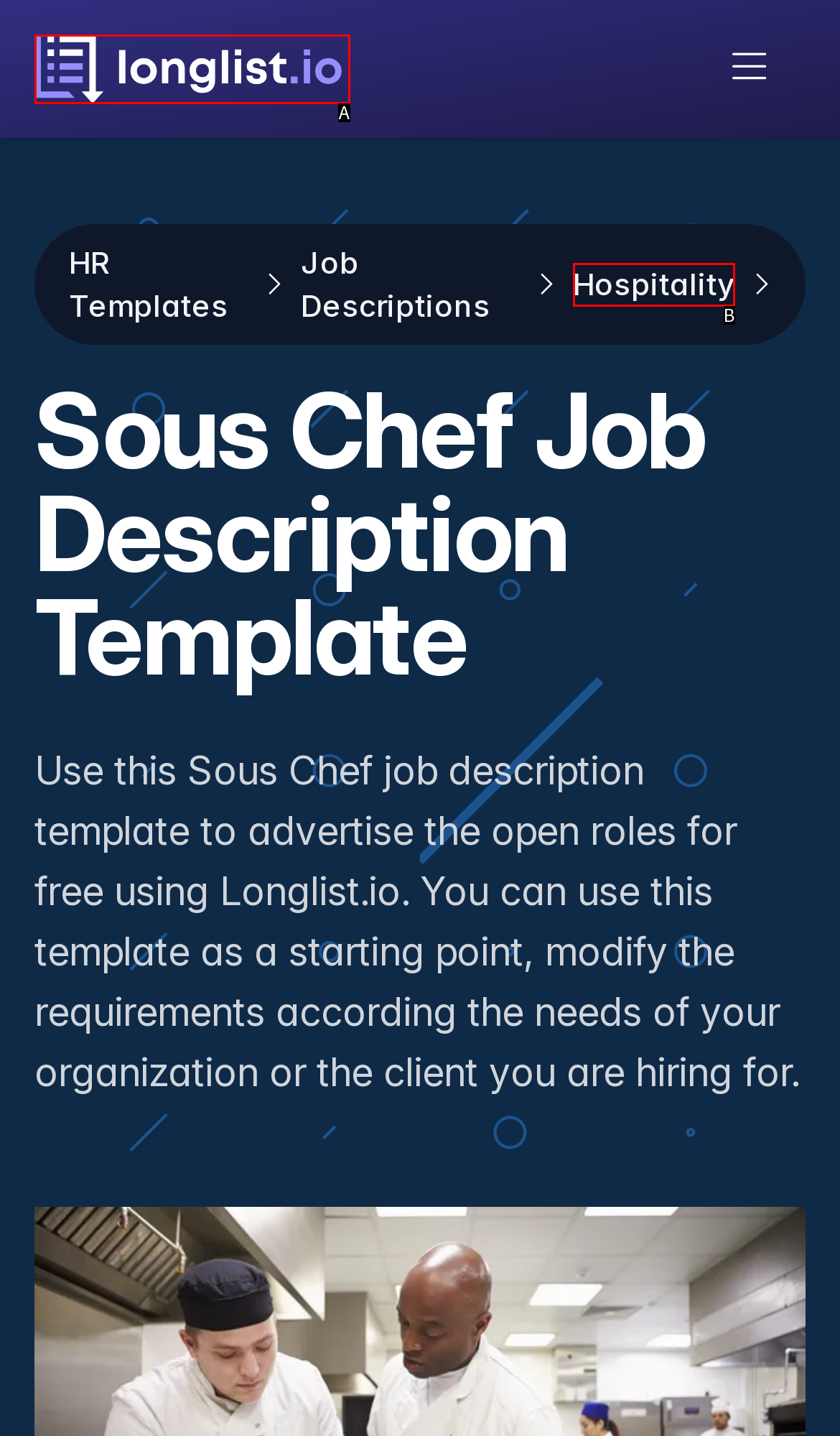Find the option that best fits the description: DSpace software. Answer with the letter of the option.

None